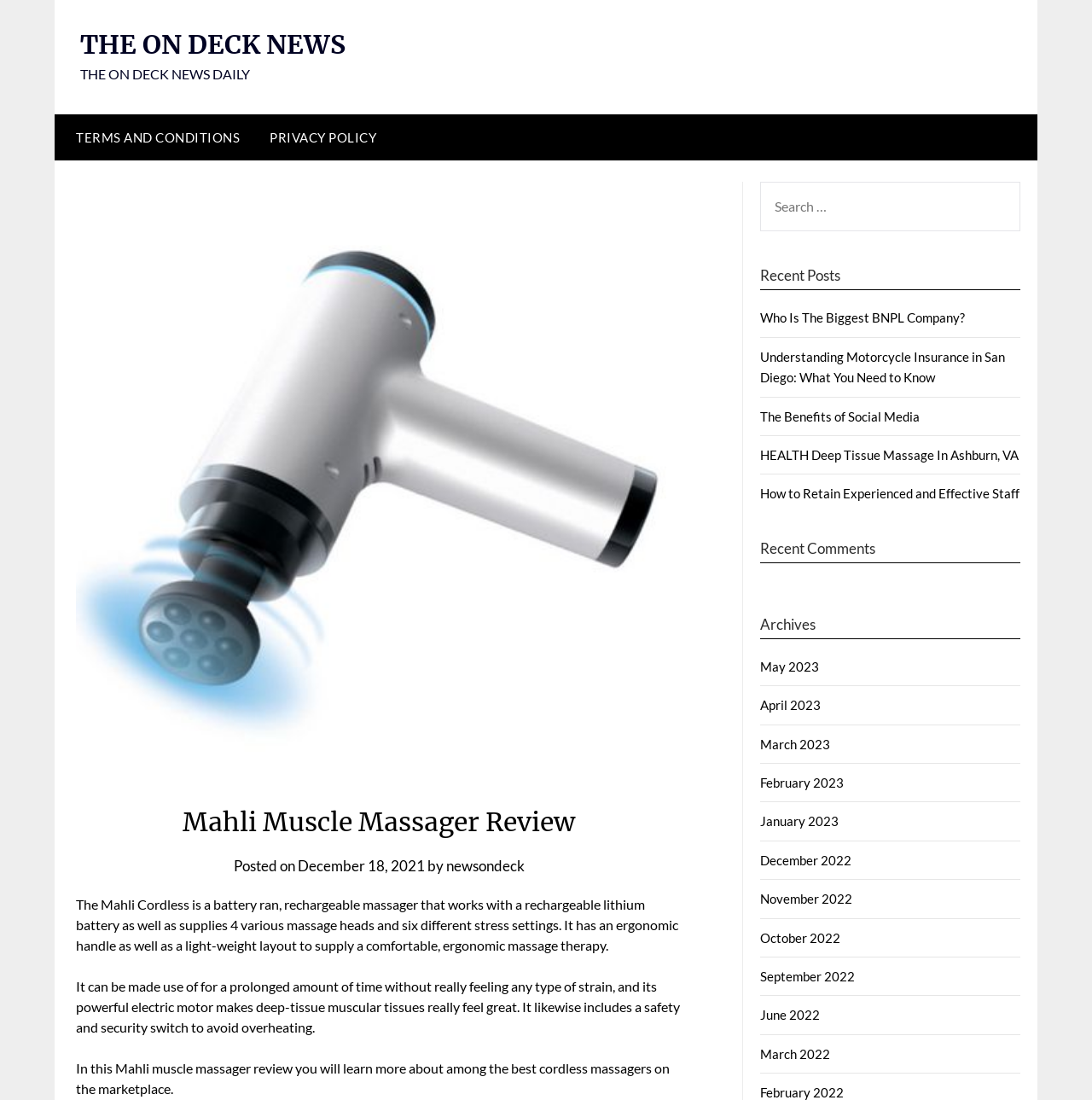Indicate the bounding box coordinates of the element that needs to be clicked to satisfy the following instruction: "Search for something". The coordinates should be four float numbers between 0 and 1, i.e., [left, top, right, bottom].

[0.696, 0.166, 0.934, 0.211]